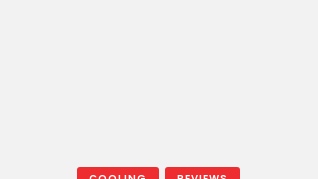Thoroughly describe what you see in the image.

The image features a section of a webpage dedicated to product categories, specifically highlighting links labeled "COOLING" and "REVIEWS." These red buttons invite users to explore related content within the site, directing them towards products and reviews focused on cooling solutions. This context suggests a user-friendly interface aimed at helping visitors quickly navigate to their areas of interest within the wide array of tech product reviews.